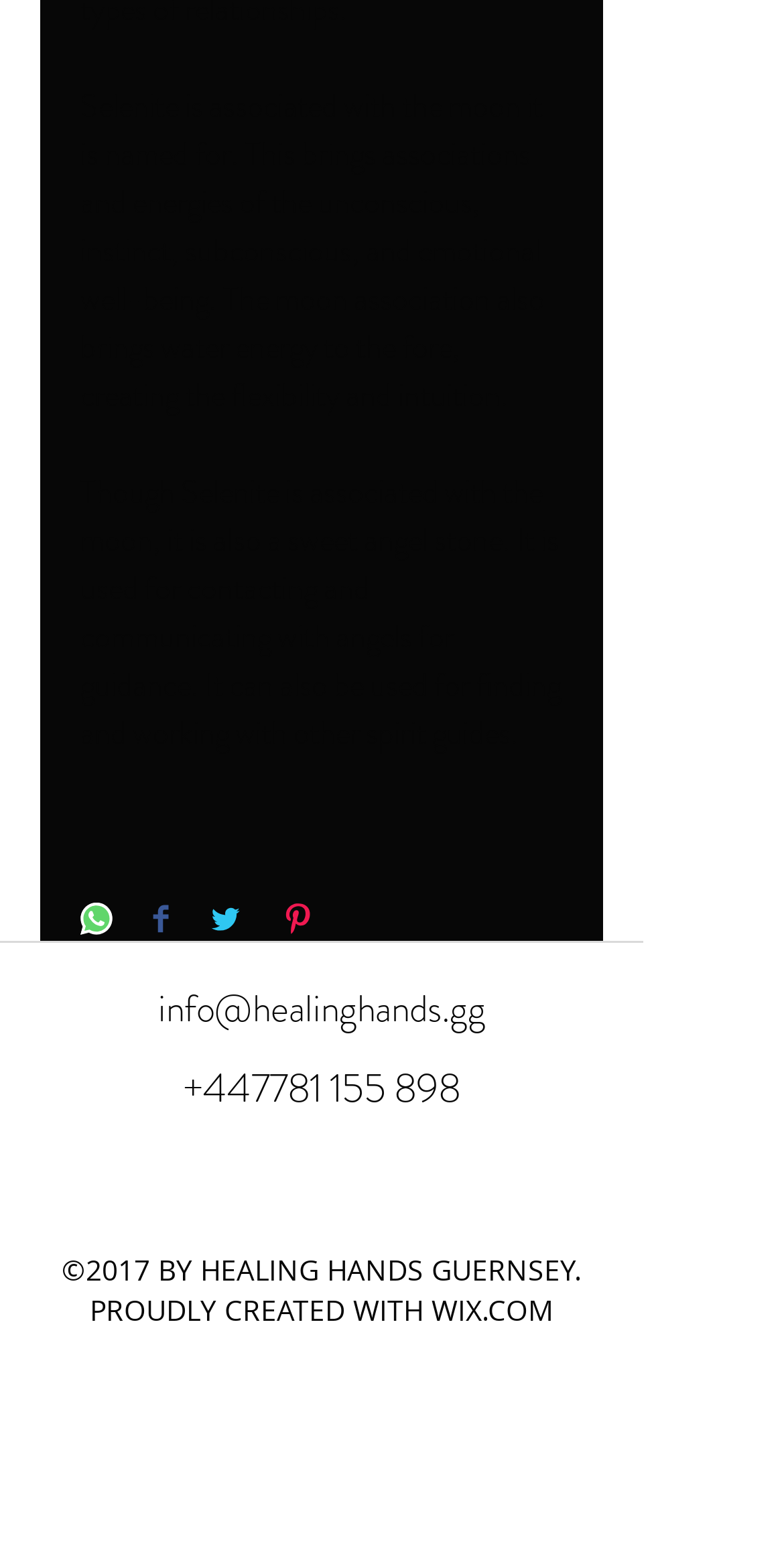Identify the bounding box coordinates of the section to be clicked to complete the task described by the following instruction: "Contact via email". The coordinates should be four float numbers between 0 and 1, formatted as [left, top, right, bottom].

[0.201, 0.633, 0.619, 0.668]